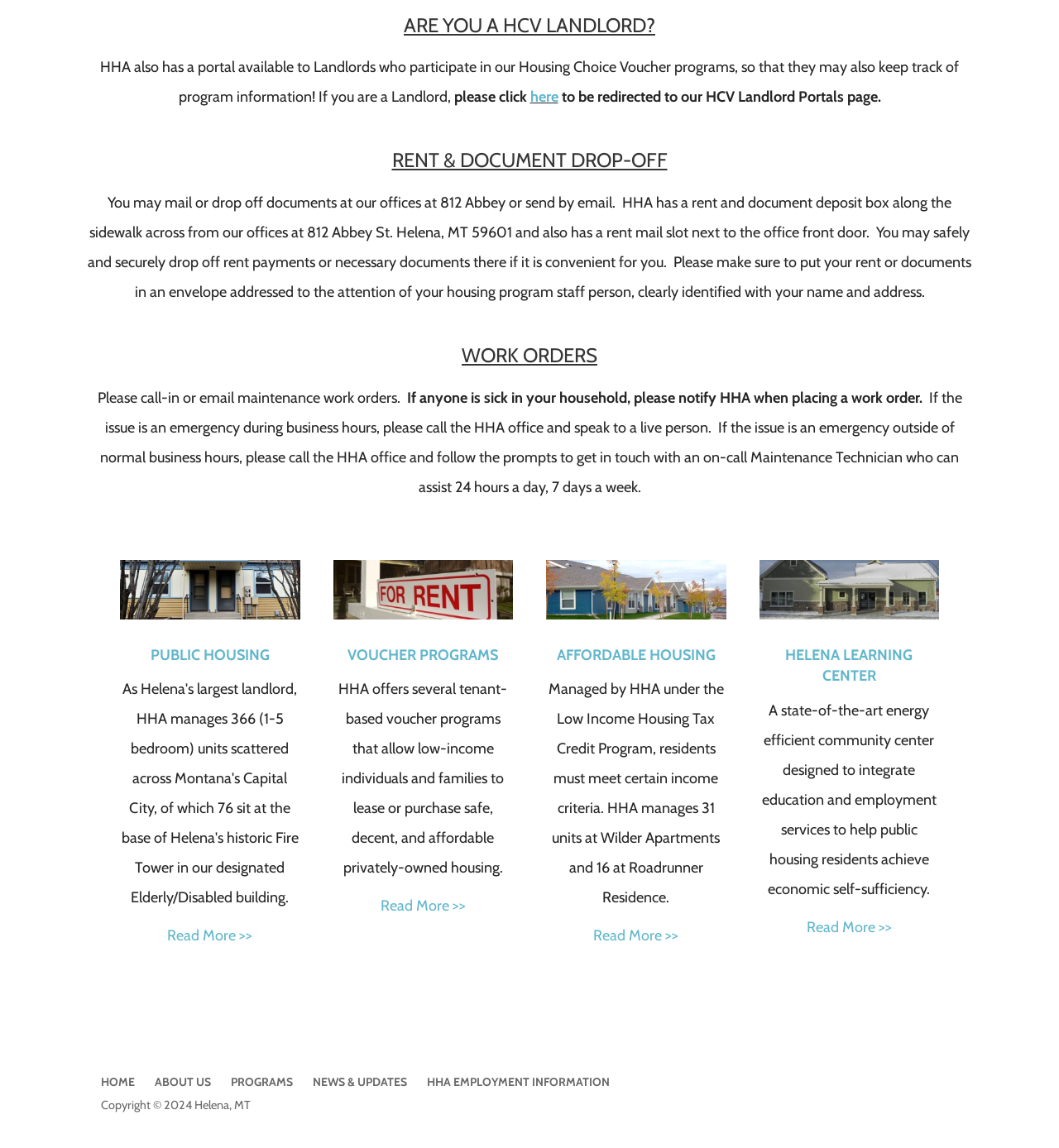Provide the bounding box coordinates of the UI element that matches the description: "About Us".

[0.146, 0.936, 0.199, 0.949]